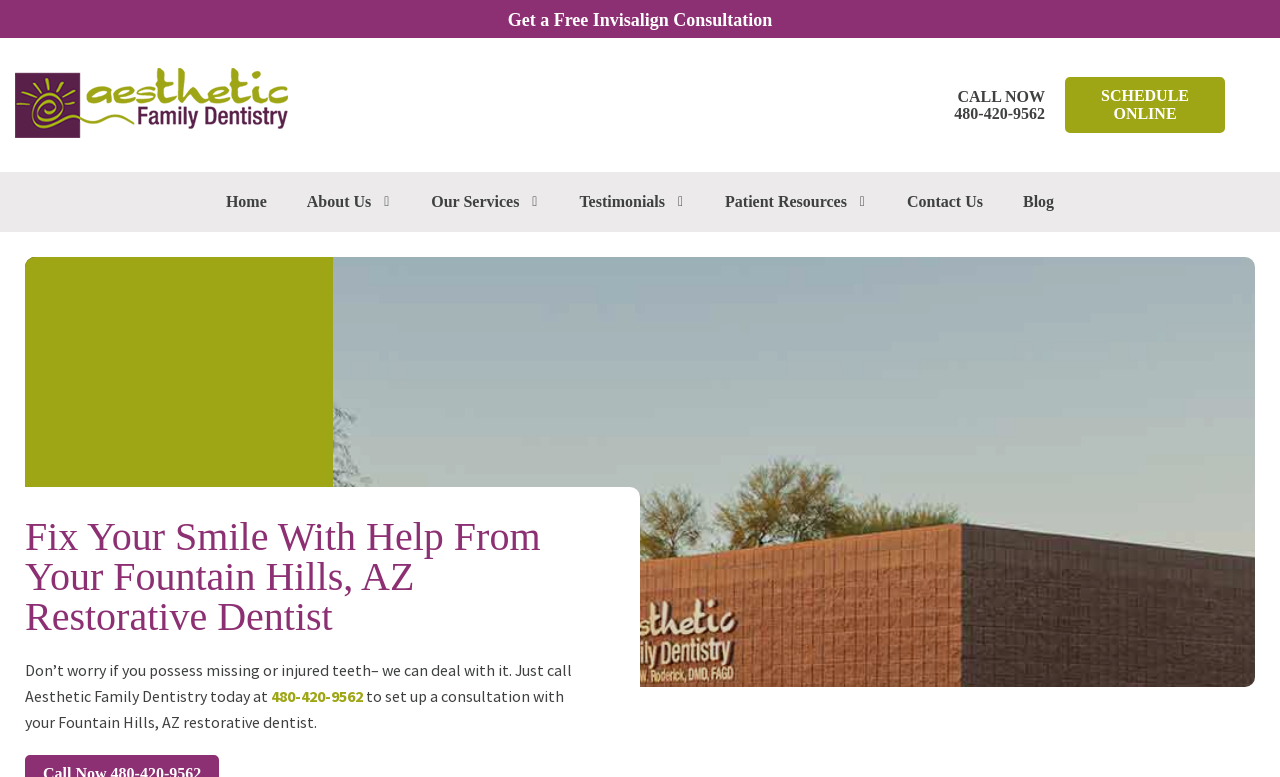Locate the UI element described by alt="Aesthetic Family Dentistry" in the provided webpage screenshot. Return the bounding box coordinates in the format (top-left x, top-left y, bottom-right x, bottom-right y), ensuring all values are between 0 and 1.

[0.012, 0.179, 0.225, 0.201]